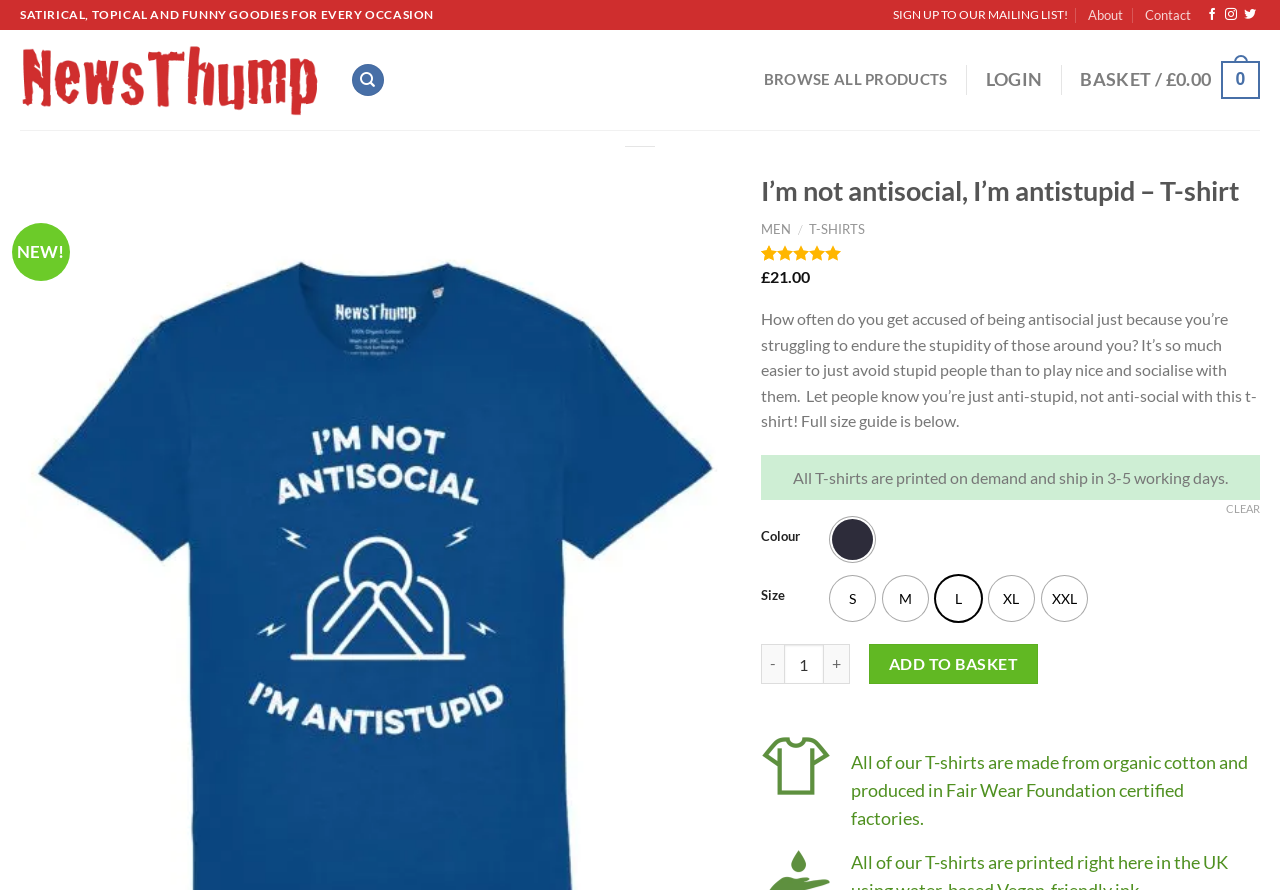Please locate the bounding box coordinates of the element that should be clicked to complete the given instruction: "Search for products".

[0.275, 0.072, 0.3, 0.108]